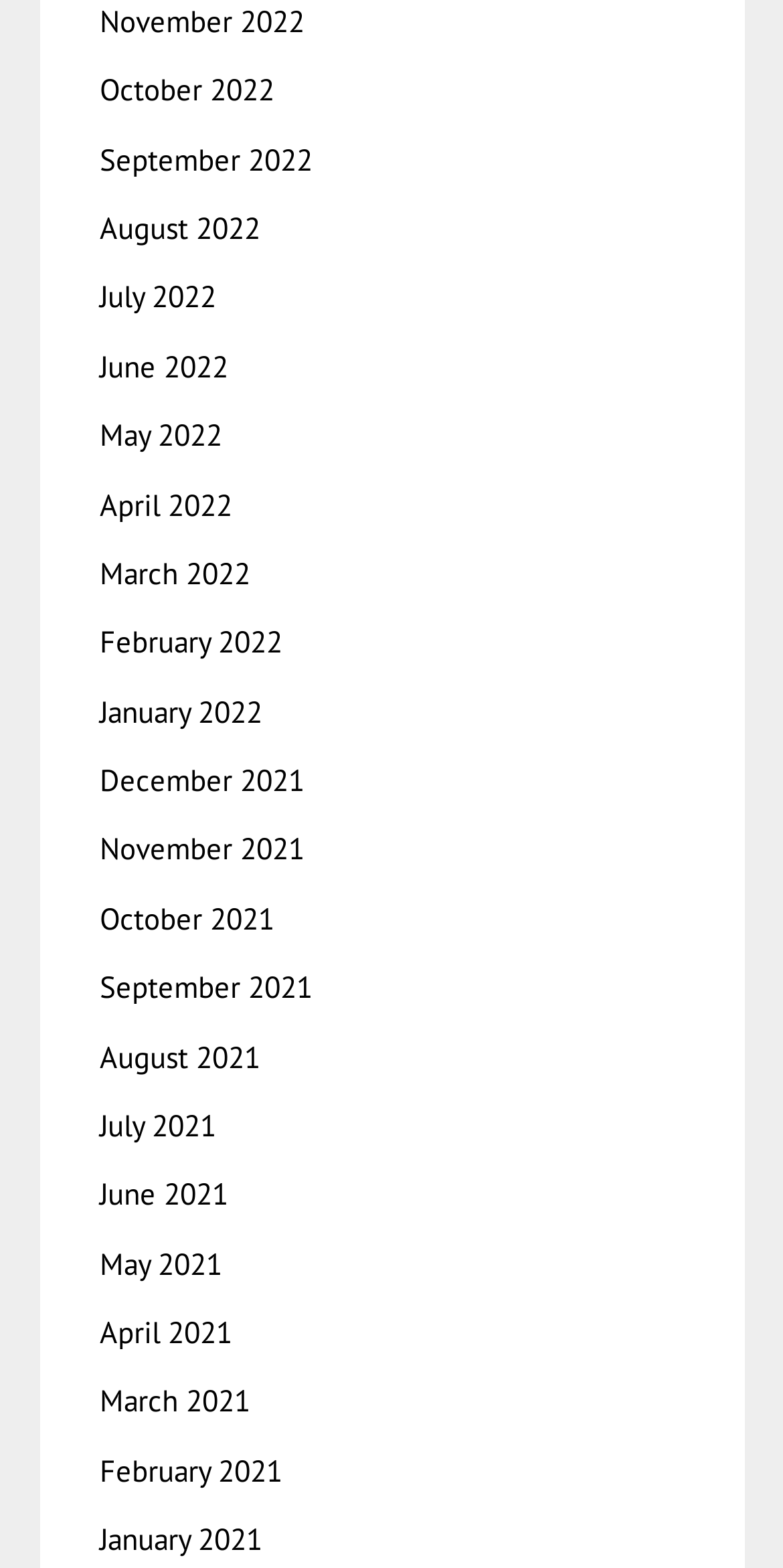What is the latest month listed?
Please interpret the details in the image and answer the question thoroughly.

I looked at the list of link elements and found that the latest month listed is November 2022, which is the first element in the list.